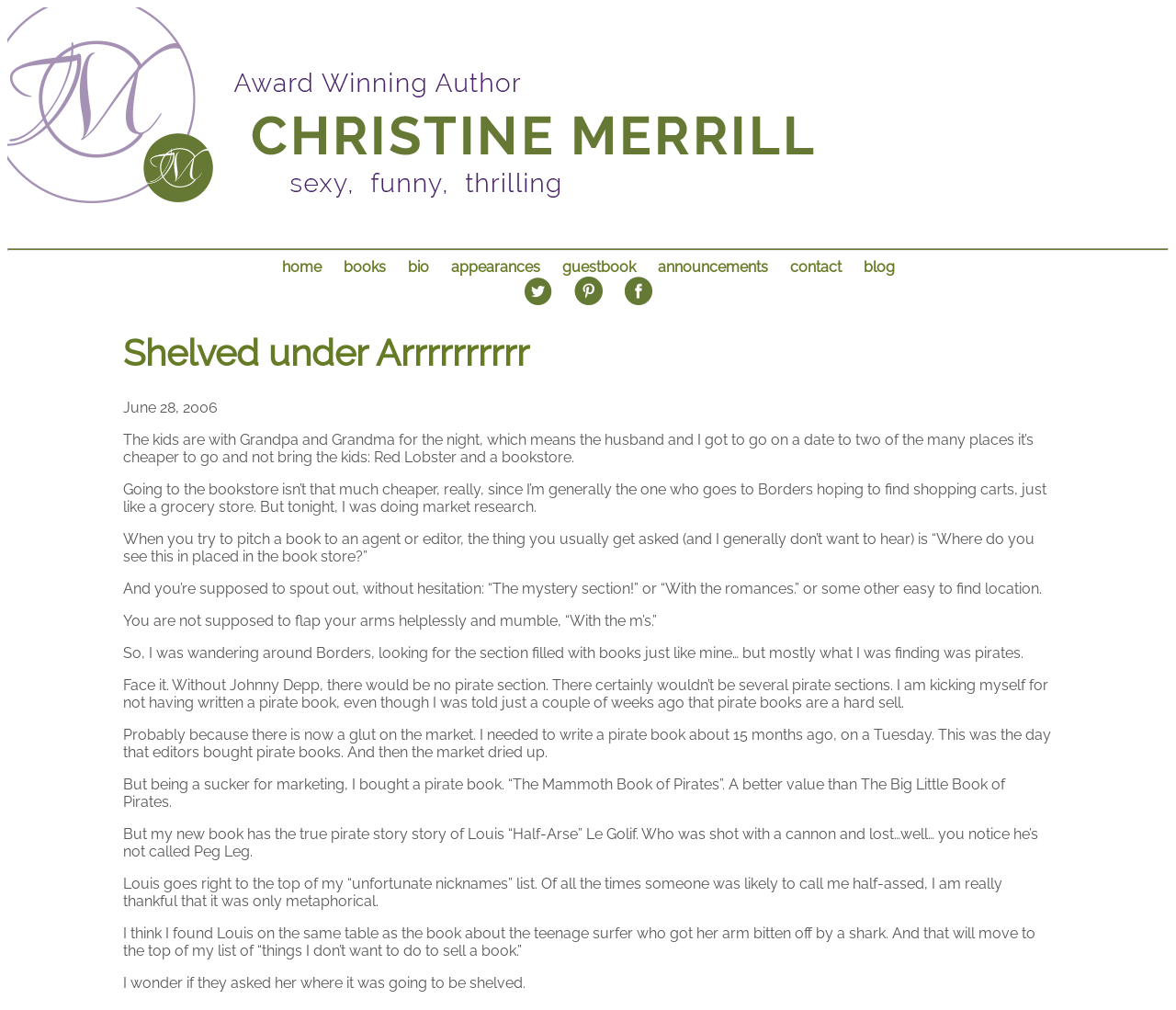Refer to the image and provide an in-depth answer to the question:
What is the author's occupation?

Based on the content of the webpage, it appears that the author is a writer, as they mention pitching a book to an agent or editor and discussing the placement of their book in a bookstore.